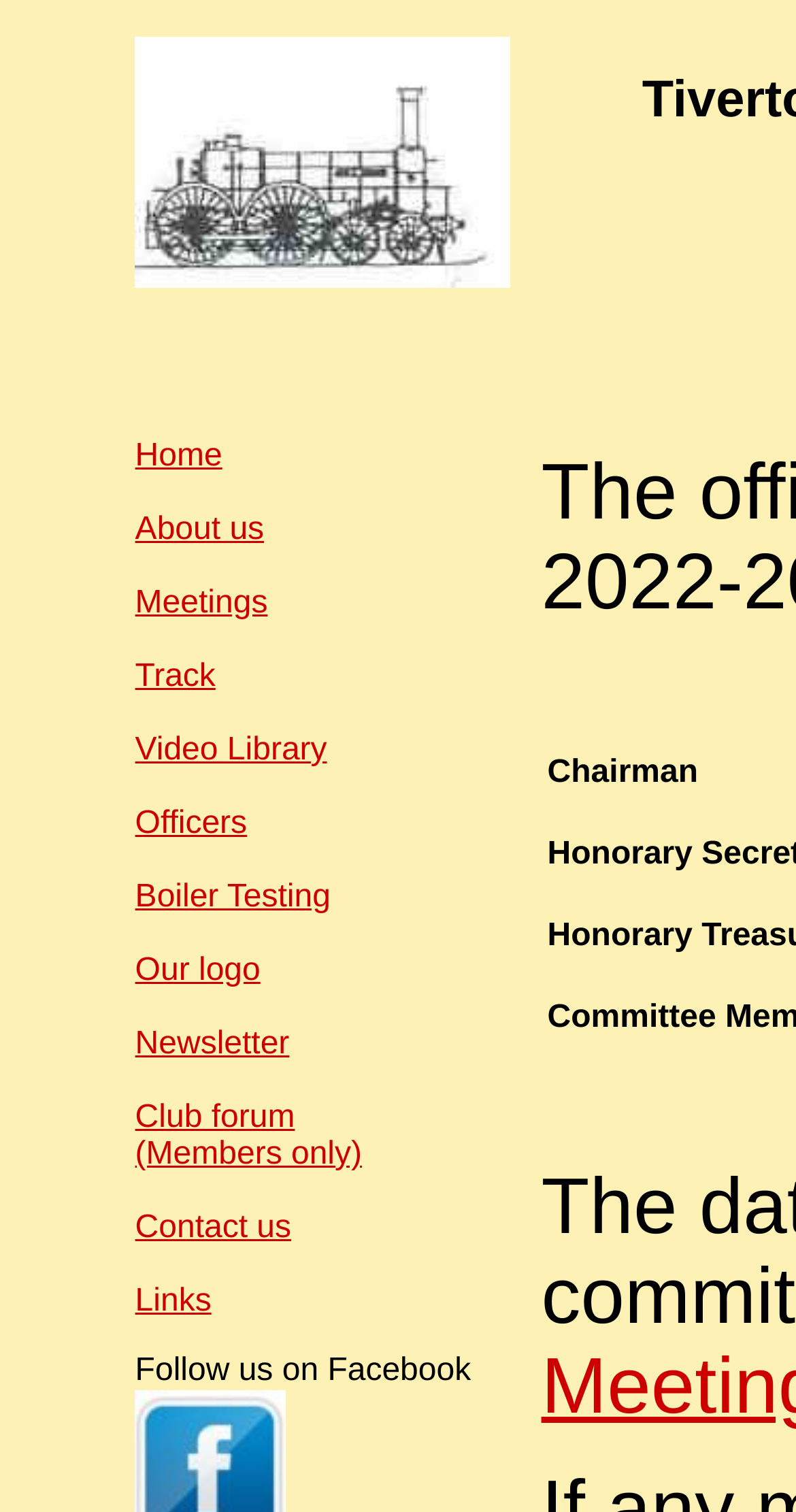Point out the bounding box coordinates of the section to click in order to follow this instruction: "Contact us".

[0.17, 0.801, 0.366, 0.824]